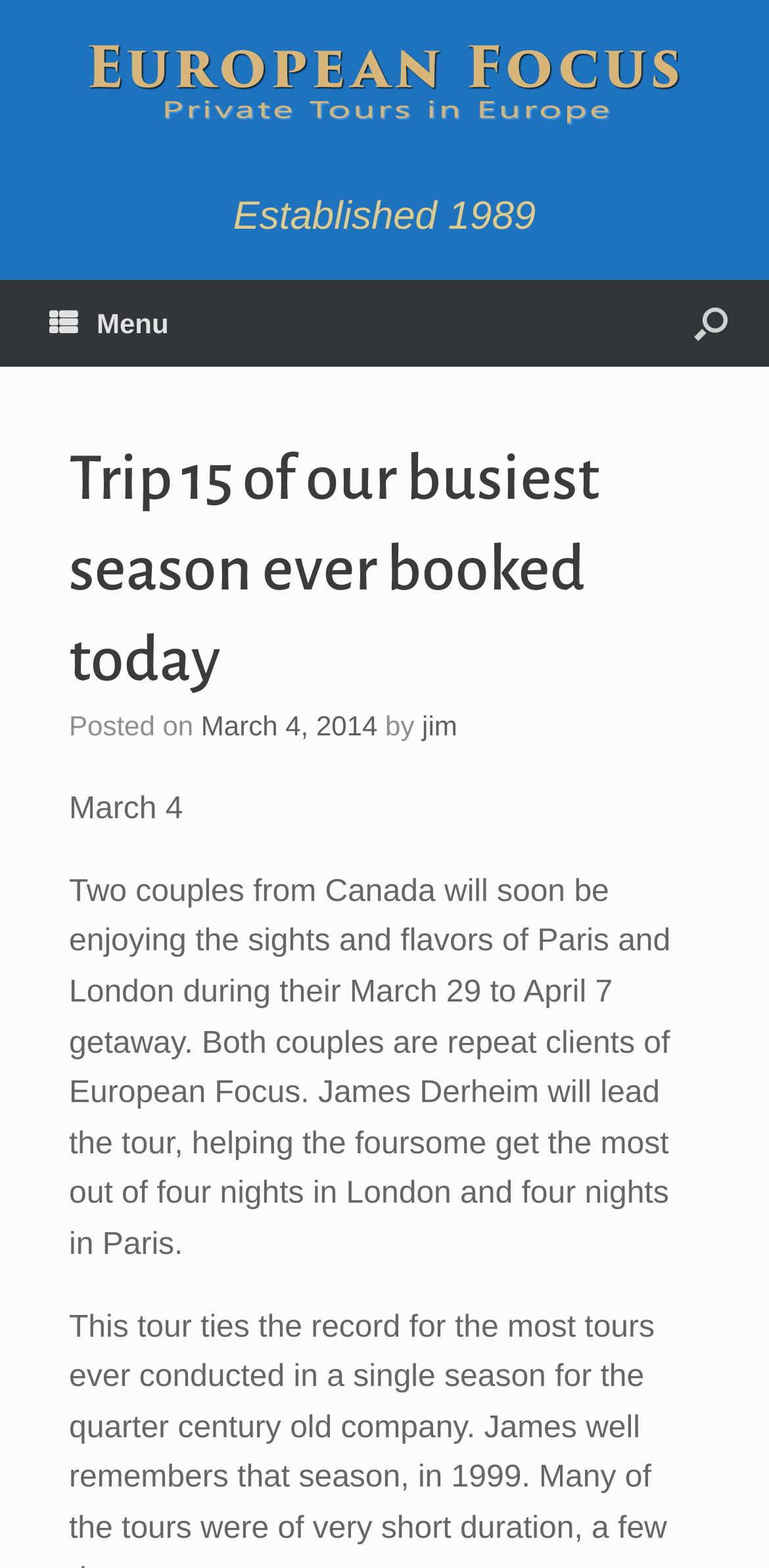Create an elaborate caption for the webpage.

The webpage appears to be a blog post or news article from a travel company called European Focus. At the top left of the page, there is a logo of European Focus, accompanied by the text "Established 1989" to its right. 

On the top right, there is a menu button represented by an icon. Below the menu button, the title of the blog post "Trip 15 of our busiest season ever booked today" is prominently displayed. The title is followed by the posting date "March 4, 2014" and the author's name "jim". 

The main content of the blog post is a paragraph of text that describes a trip to Paris and London led by James Derheim. The text mentions that two couples from Canada, who are repeat clients of European Focus, will be taking the trip from March 29 to April 7. The paragraph is positioned below the title and posting information, and takes up most of the page's content area.